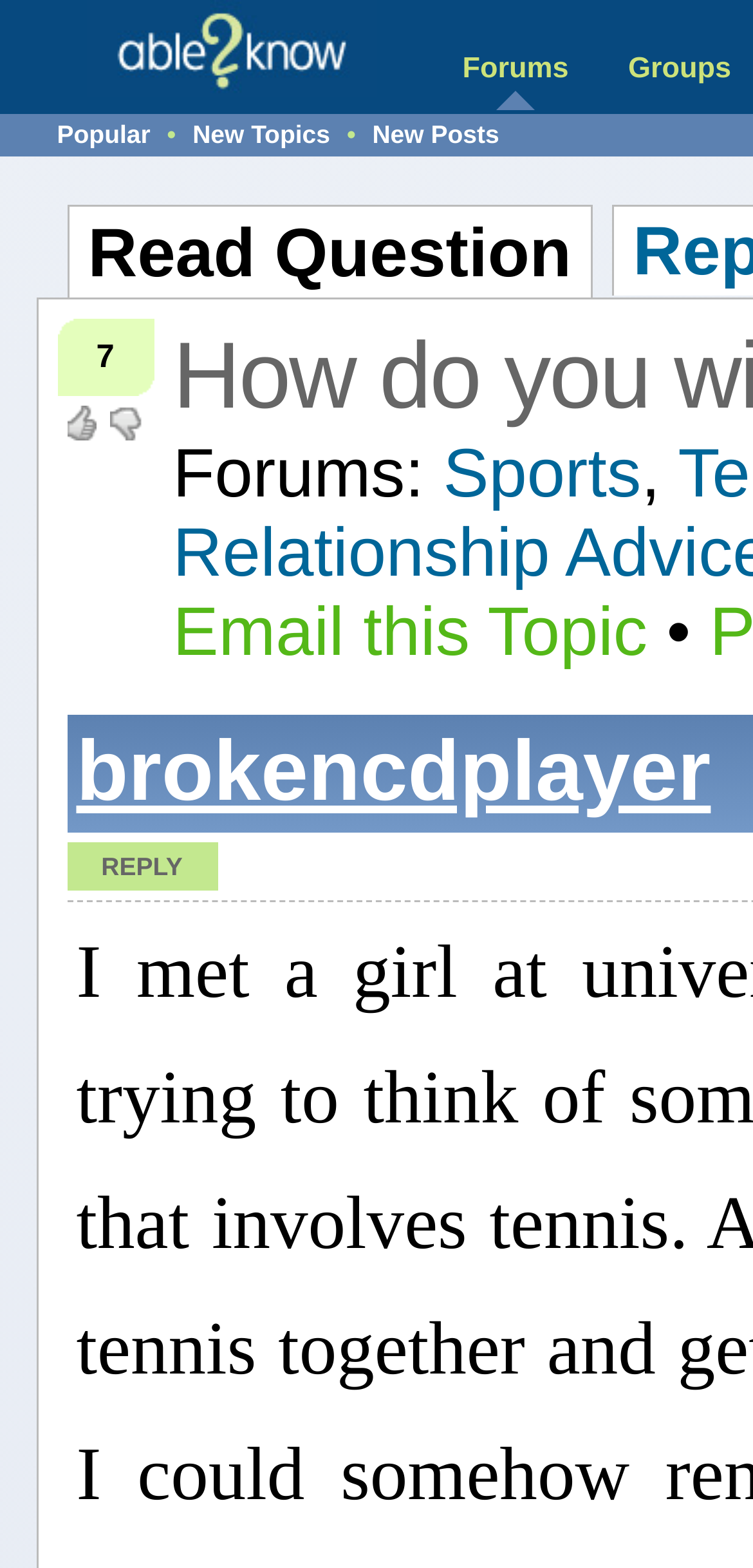Based on the element description: "Popular", identify the UI element and provide its bounding box coordinates. Use four float numbers between 0 and 1, [left, top, right, bottom].

[0.076, 0.076, 0.2, 0.095]